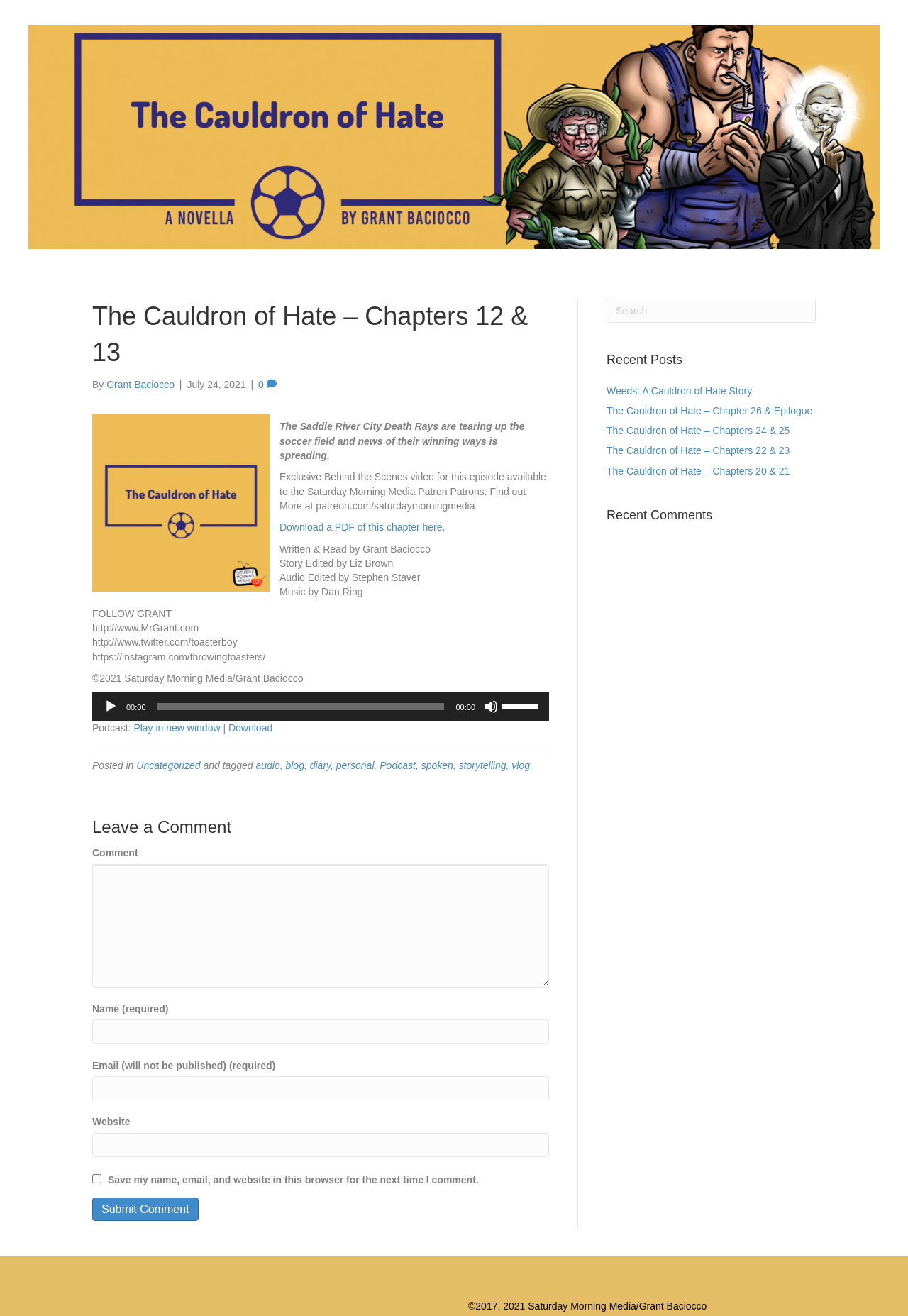Locate the bounding box coordinates of the area to click to fulfill this instruction: "Search for something". The bounding box should be presented as four float numbers between 0 and 1, in the order [left, top, right, bottom].

[0.668, 0.227, 0.898, 0.246]